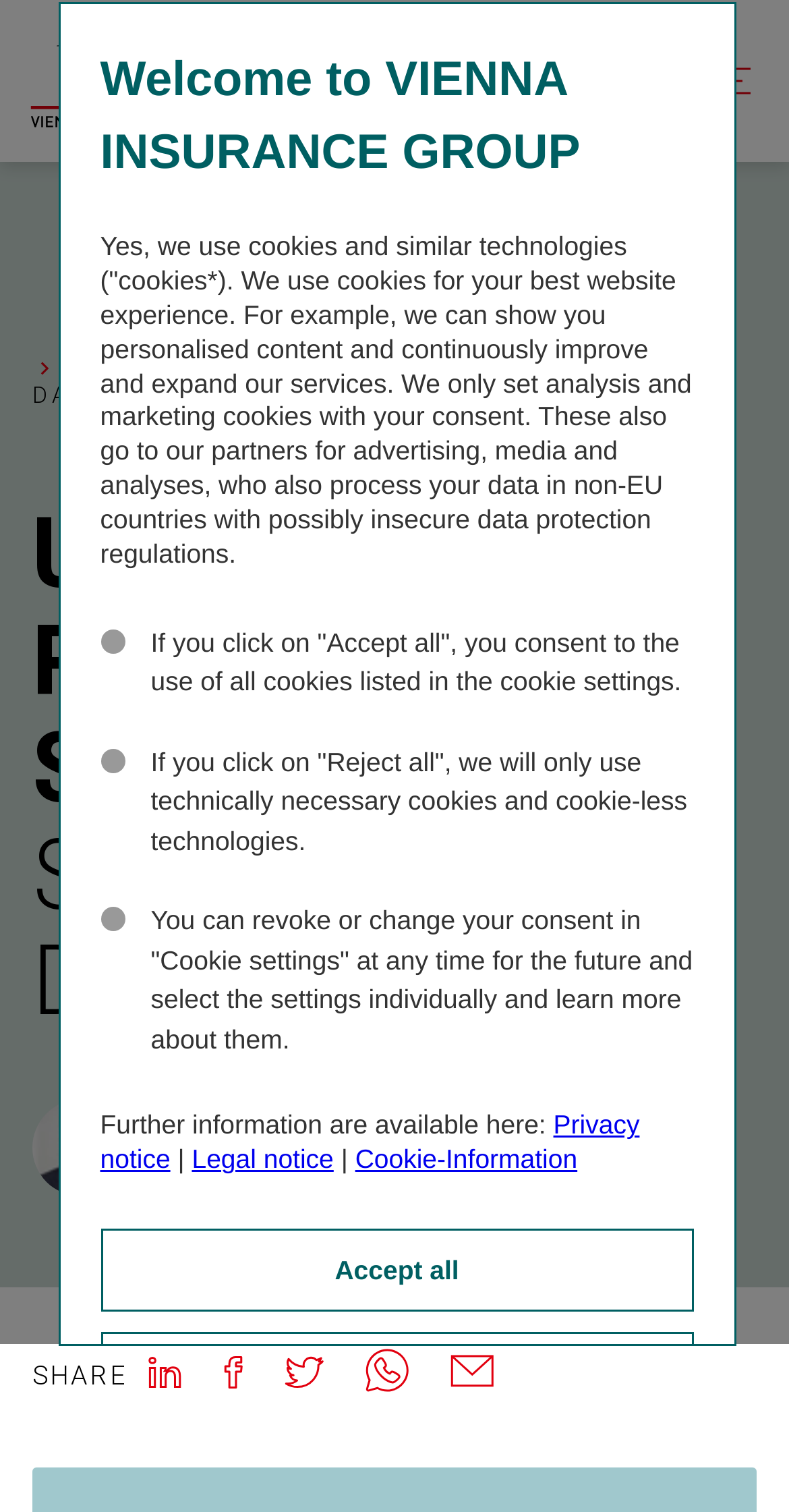Find and specify the bounding box coordinates that correspond to the clickable region for the instruction: "Open search".

[0.759, 0.037, 0.851, 0.07]